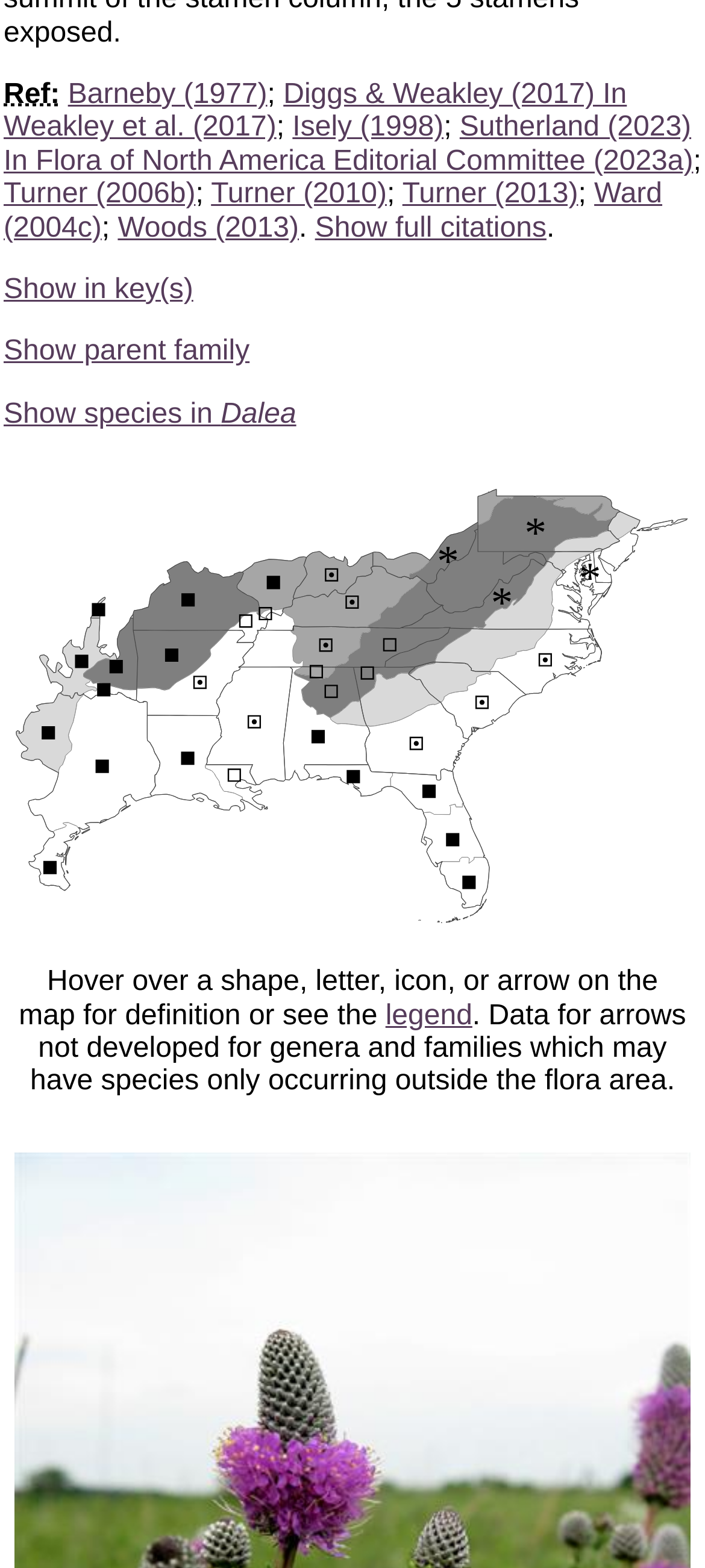How many links are there to show related information?
Please look at the screenshot and answer using one word or phrase.

3